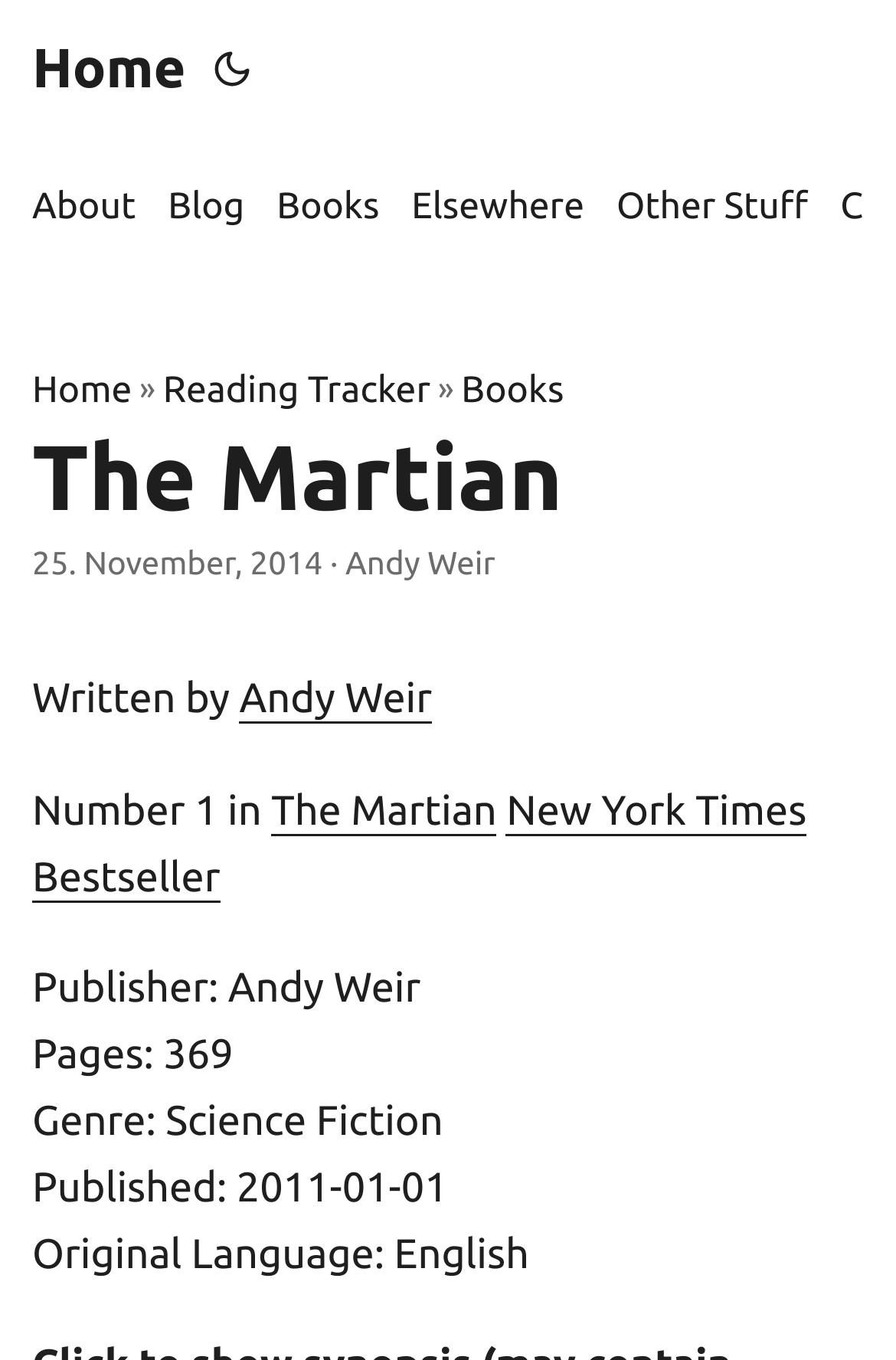Please identify the bounding box coordinates of the element's region that needs to be clicked to fulfill the following instruction: "visit elsewhere". The bounding box coordinates should consist of four float numbers between 0 and 1, i.e., [left, top, right, bottom].

[0.459, 0.101, 0.652, 0.203]